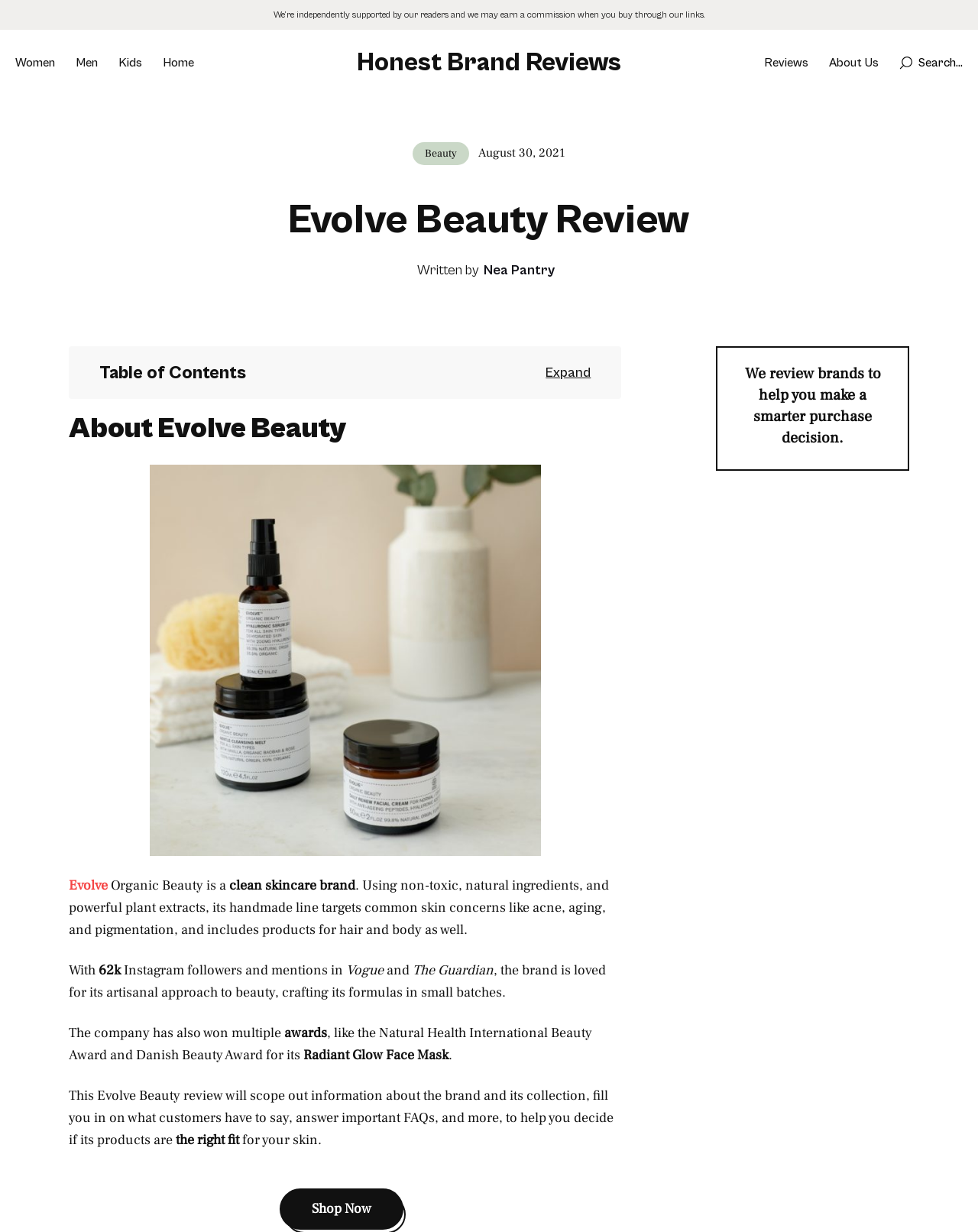Please specify the bounding box coordinates of the region to click in order to perform the following instruction: "Click on the 'Women' link".

[0.016, 0.045, 0.056, 0.057]